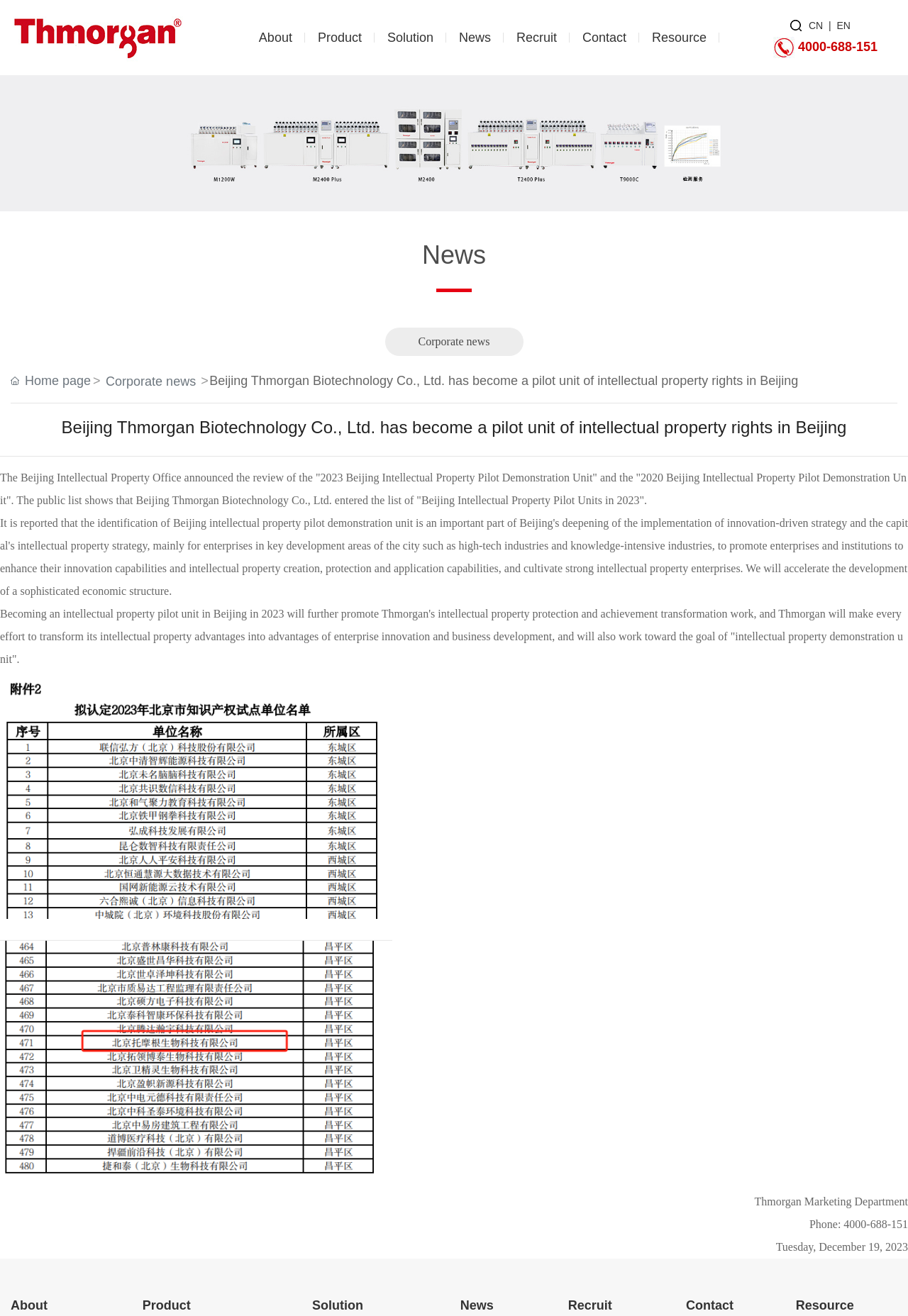Your task is to extract the text of the main heading from the webpage.

Beijing Thmorgan Biotechnology Co., Ltd. has become a pilot unit of intellectual property rights in Beijing